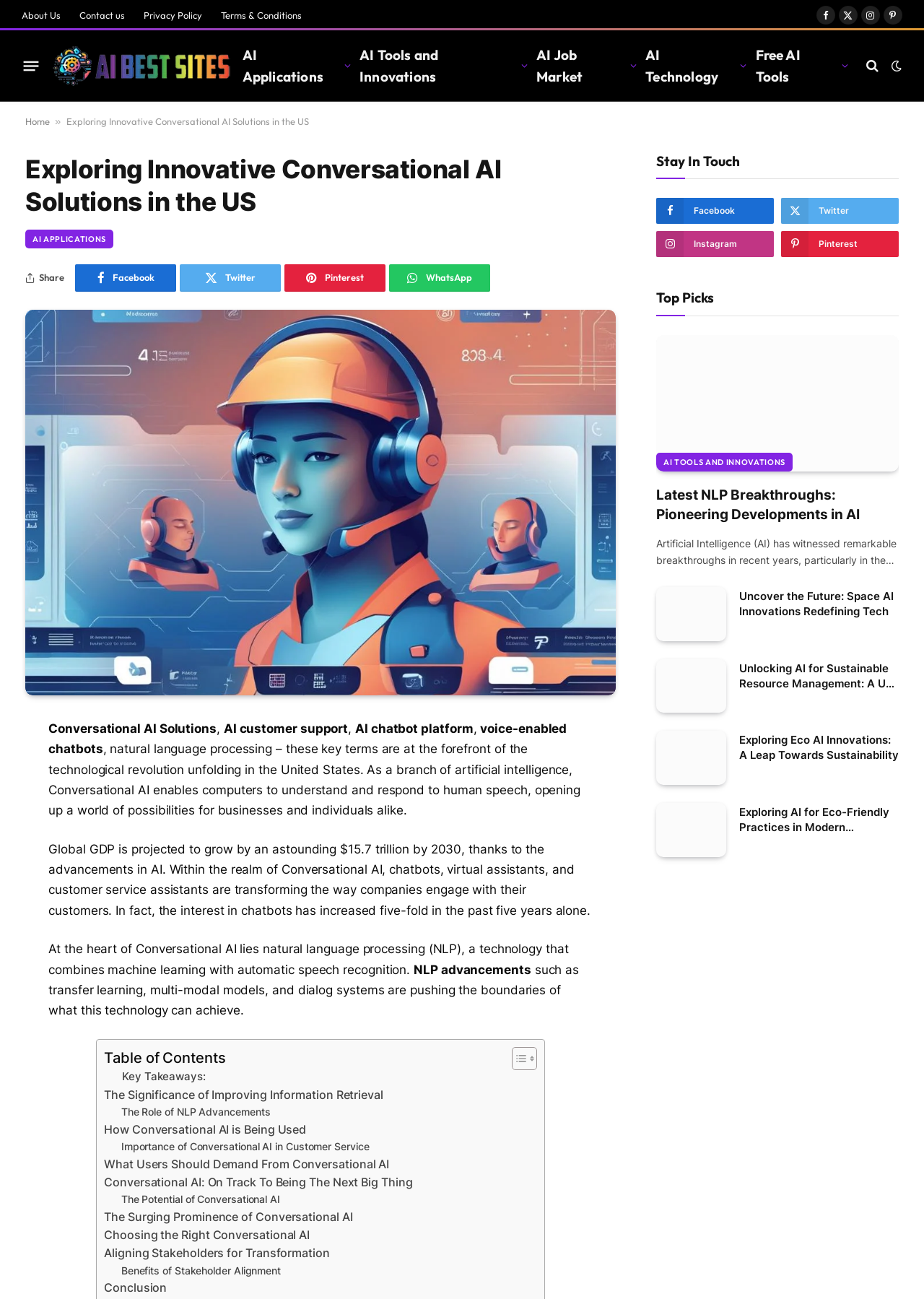Explain the webpage in detail, including its primary components.

This webpage is about exploring innovative conversational AI solutions in the US. At the top, there are several links to different sections of the website, including "About Us", "Contact us", "Privacy Policy", and "Terms & Conditions". On the top right, there are social media links to Facebook, Twitter, Instagram, and Pinterest.

Below the top section, there is a menu button and a link to "AI Best Site" with an accompanying image. To the right of this, there are several links to different AI-related topics, including "AI Applications", "AI Tools and Innovations", "AI Job Market", "AI Technology", and "Free AI Tools".

The main content of the webpage is divided into several sections. The first section has a heading "Exploring Innovative Conversational AI Solutions in the US" and discusses the benefits of conversational AI, including its potential to grow the global GDP by $15.7 trillion by 2030. There are several paragraphs of text that explain the technology behind conversational AI, including natural language processing (NLP) and its applications.

Below this section, there is a table of contents with links to different subtopics, including "Key Takeaways", "The Significance of Improving Information Retrieval", and "The Role of NLP Advancements". There are also several images scattered throughout this section.

On the right side of the webpage, there is a section titled "Stay In Touch" with links to social media platforms, followed by a section titled "Top Picks" with links to articles about NLP breakthroughs, AI tools and innovations, and space AI innovations. Each article has a heading, a brief summary, and an accompanying image.

At the bottom of the webpage, there are three more articles about AI-related topics, including AI for sustainable resource management, each with a heading, a brief summary, and an accompanying image.